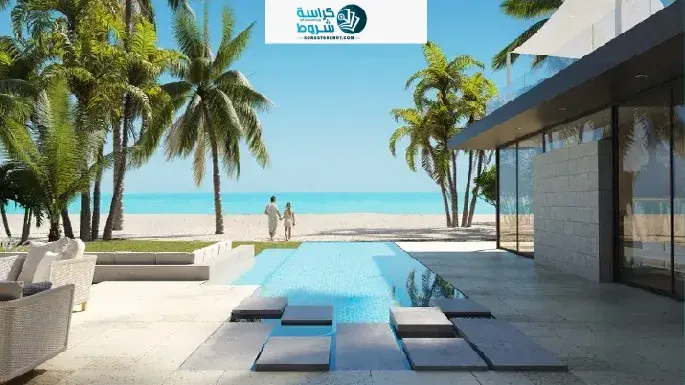Explain the details of the image comprehensively.

The image showcases an idyllic setting at Smeralda Bay North Coast, where luxury and nature blend seamlessly. A stunning outdoor space features a sleek infinity pool that extends toward the tranquil beach, creating a picturesque view of the turquoise sea. Flanked by elegant palm trees, the scene is enhanced by modern outdoor seating, inviting relaxation and leisure. In the foreground, a couple strolls hand-in-hand, embodying the serenity and romance that this exquisite location offers. This vibrant atmosphere epitomizes the luxury and distinctive staying experience that Smeralda Bay North Coast Village promises to its visitors, as it combines stunning scenery with upscale amenities.